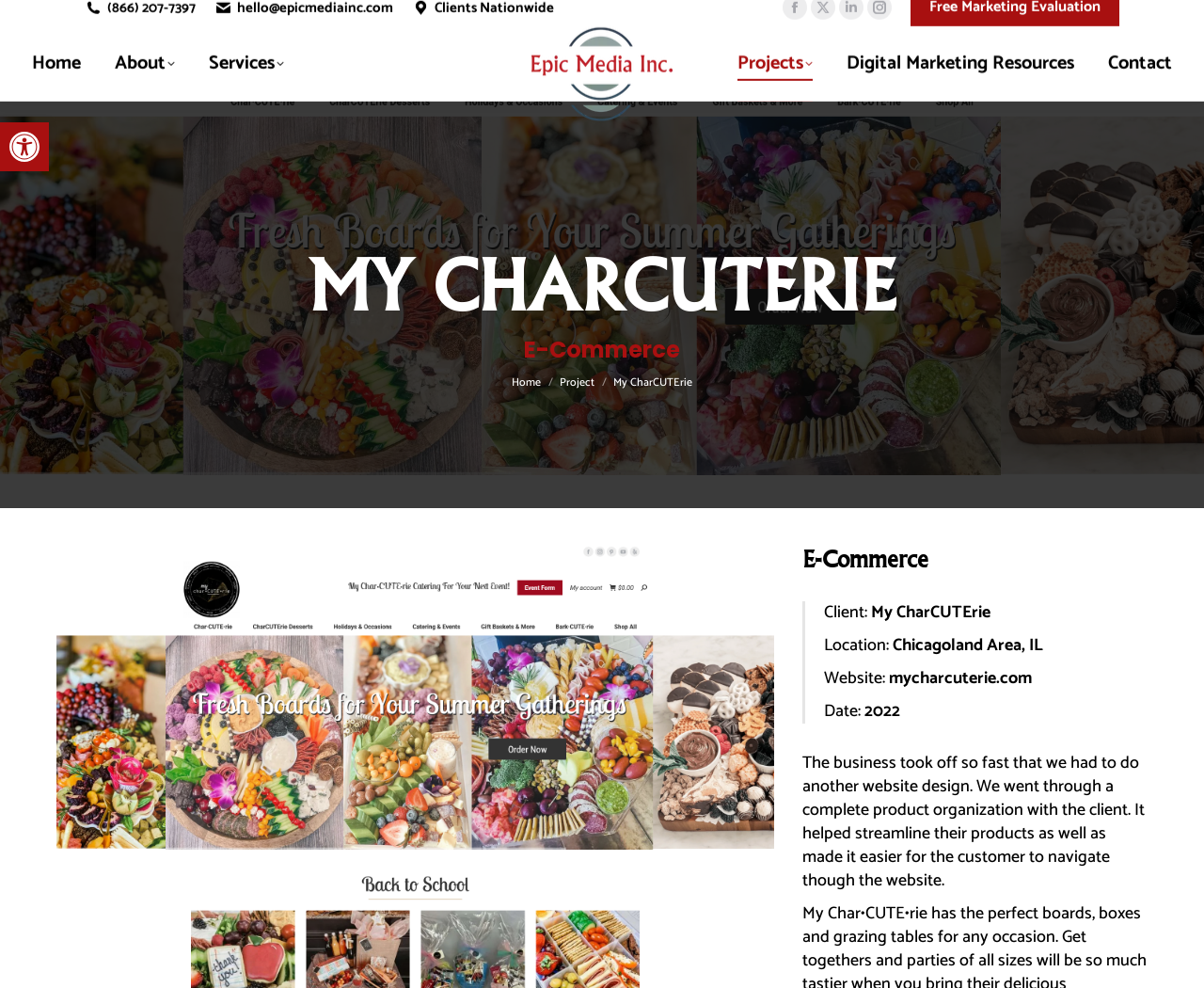Provide an in-depth caption for the elements present on the webpage.

The webpage is about a website design project for My CharCUTErie, an e-commerce business. At the top left corner, there is a link to open the toolbar accessibility tools, accompanied by a small image. Next to it, there is a phone number and an email address. 

On the top right corner, there are links to various social media platforms, including Facebook, X, LinkedIn, and Instagram. Below these links, there is a call-to-action button for a free marketing evaluation.

In the center of the page, there is a large heading that reads "MY CHARCUTERIE" and a subheading that says "E-Commerce". Below this, there is a breadcrumb navigation menu with links to the home page, project page, and the current page.

The main content of the page is about the website design project. It includes a heading that says "E-Commerce" again, followed by a section that provides details about the client, including the client's name, location, website, and the date of the project. 

Below this section, there is a paragraph of text that describes the project, mentioning how the business grew rapidly and required a new website design, which involved product organization and made it easier for customers to navigate the website.